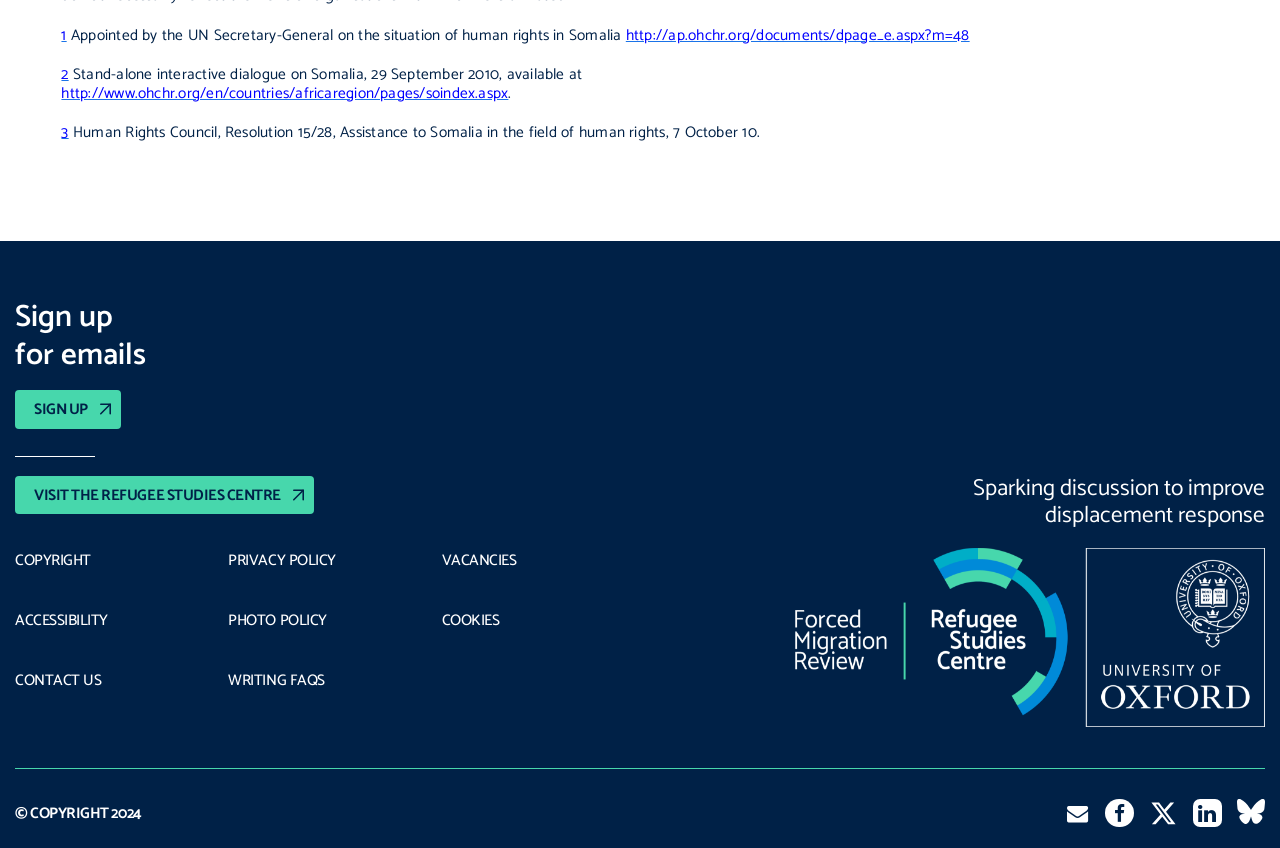Give a concise answer of one word or phrase to the question: 
How many social media links are present at the bottom of the webpage?

4